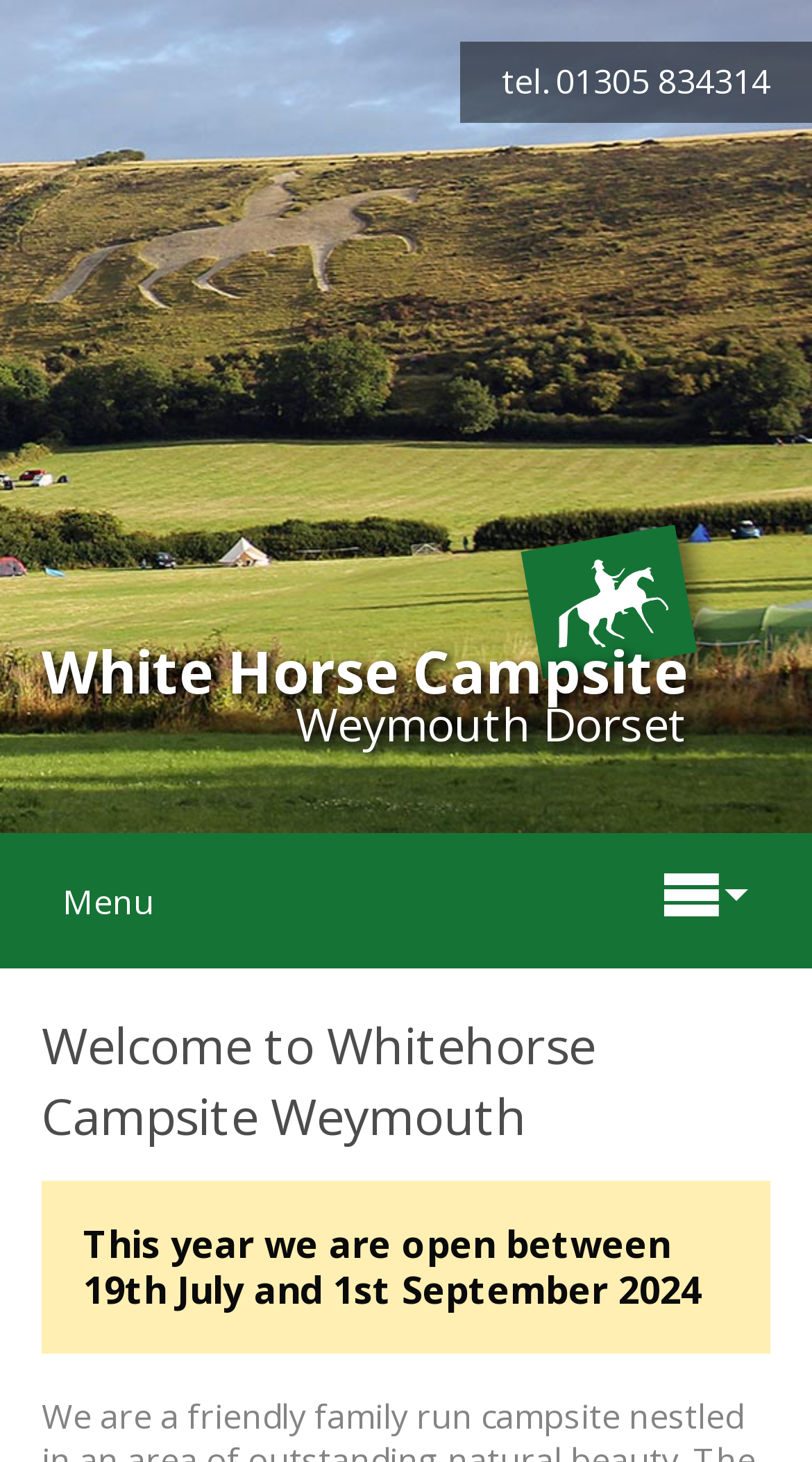Show the bounding box coordinates for the HTML element as described: "Menu".

[0.077, 0.599, 0.19, 0.633]